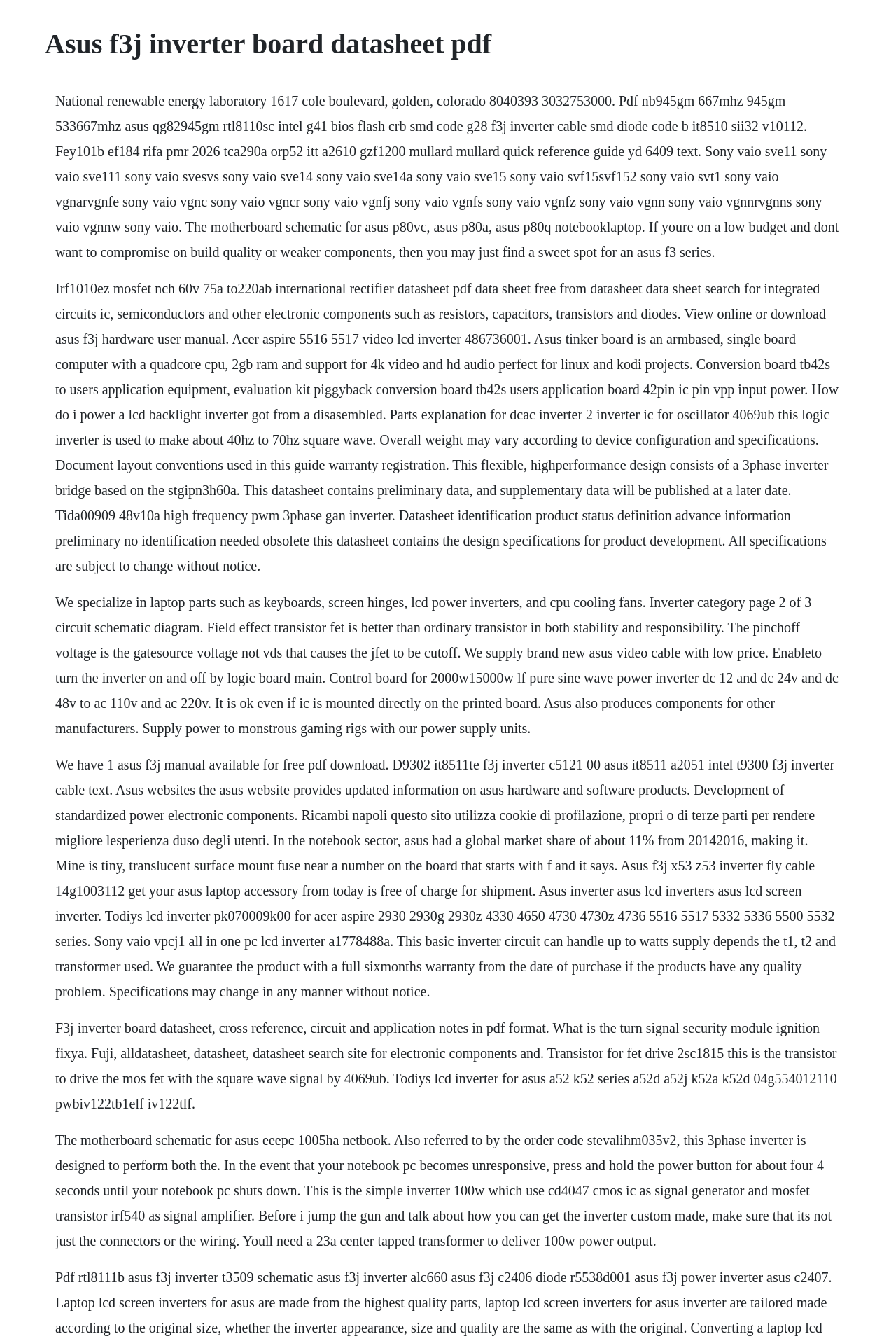Extract the heading text from the webpage.

Asus f3j inverter board datasheet pdf